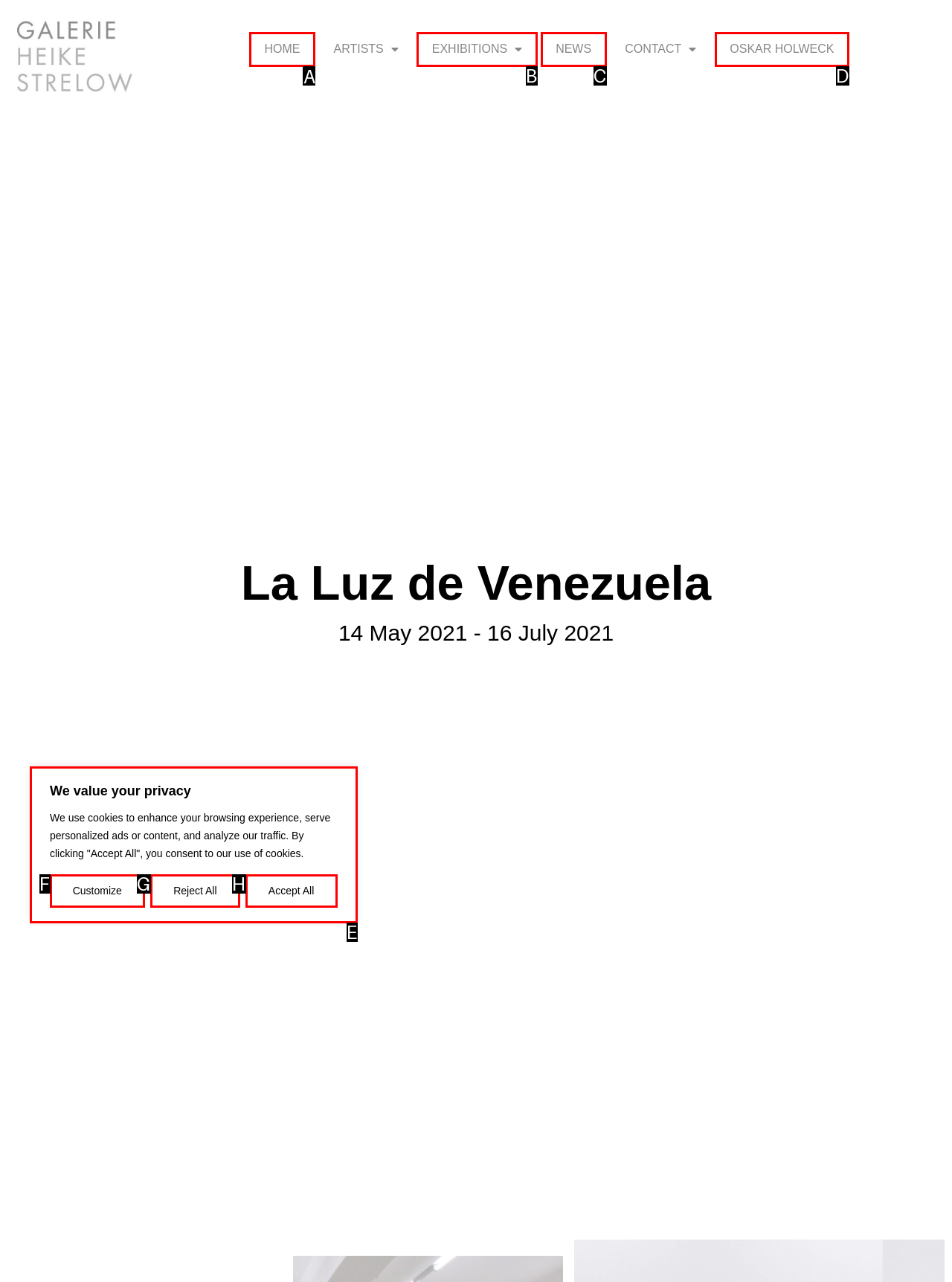Select the letter associated with the UI element you need to click to perform the following action: go to home page
Reply with the correct letter from the options provided.

A